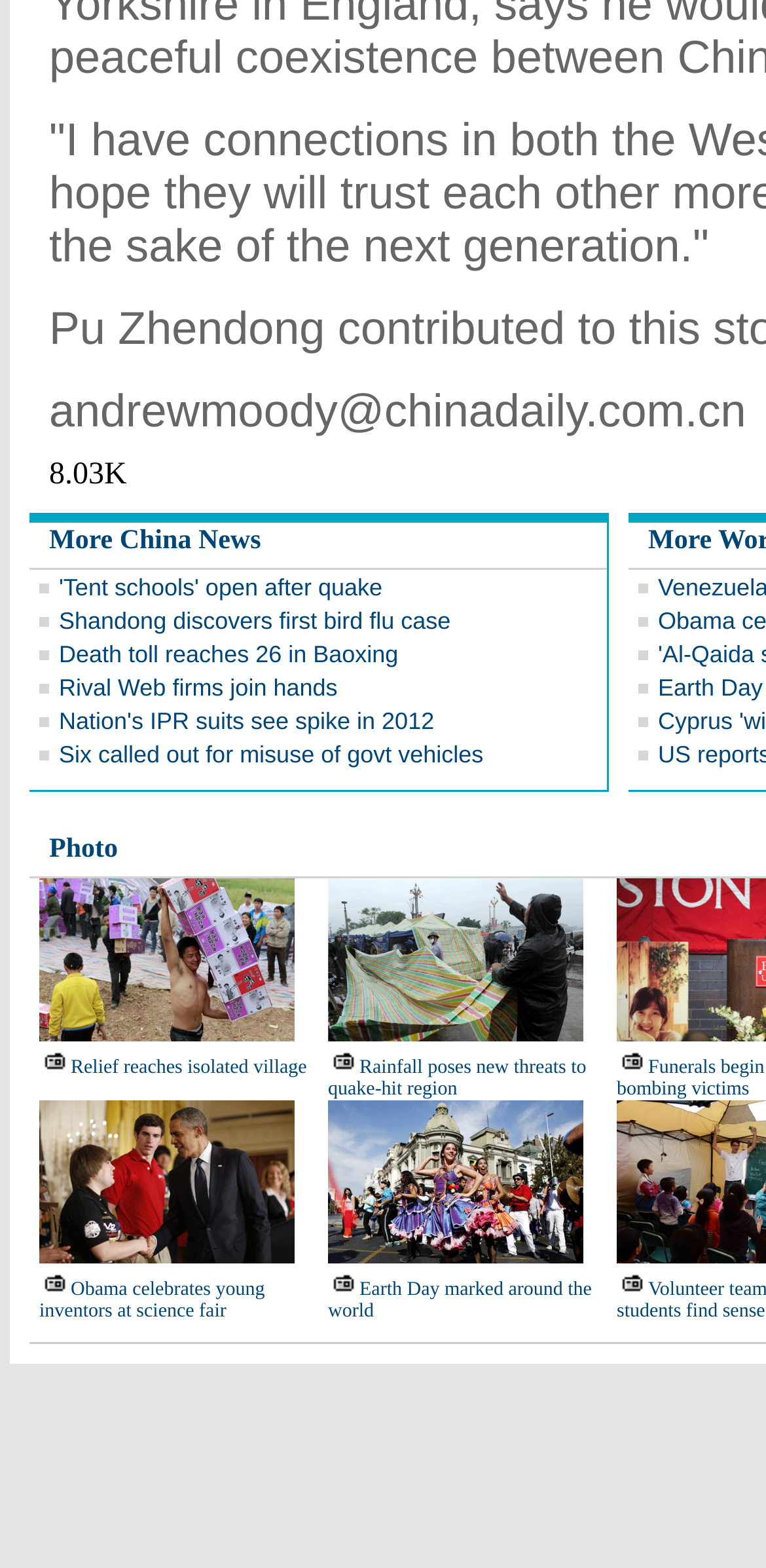Locate the UI element described by Relief reaches isolated village in the provided webpage screenshot. Return the bounding box coordinates in the format (top-left x, top-left y, bottom-right x, bottom-right y), ensuring all values are between 0 and 1.

[0.092, 0.674, 0.401, 0.688]